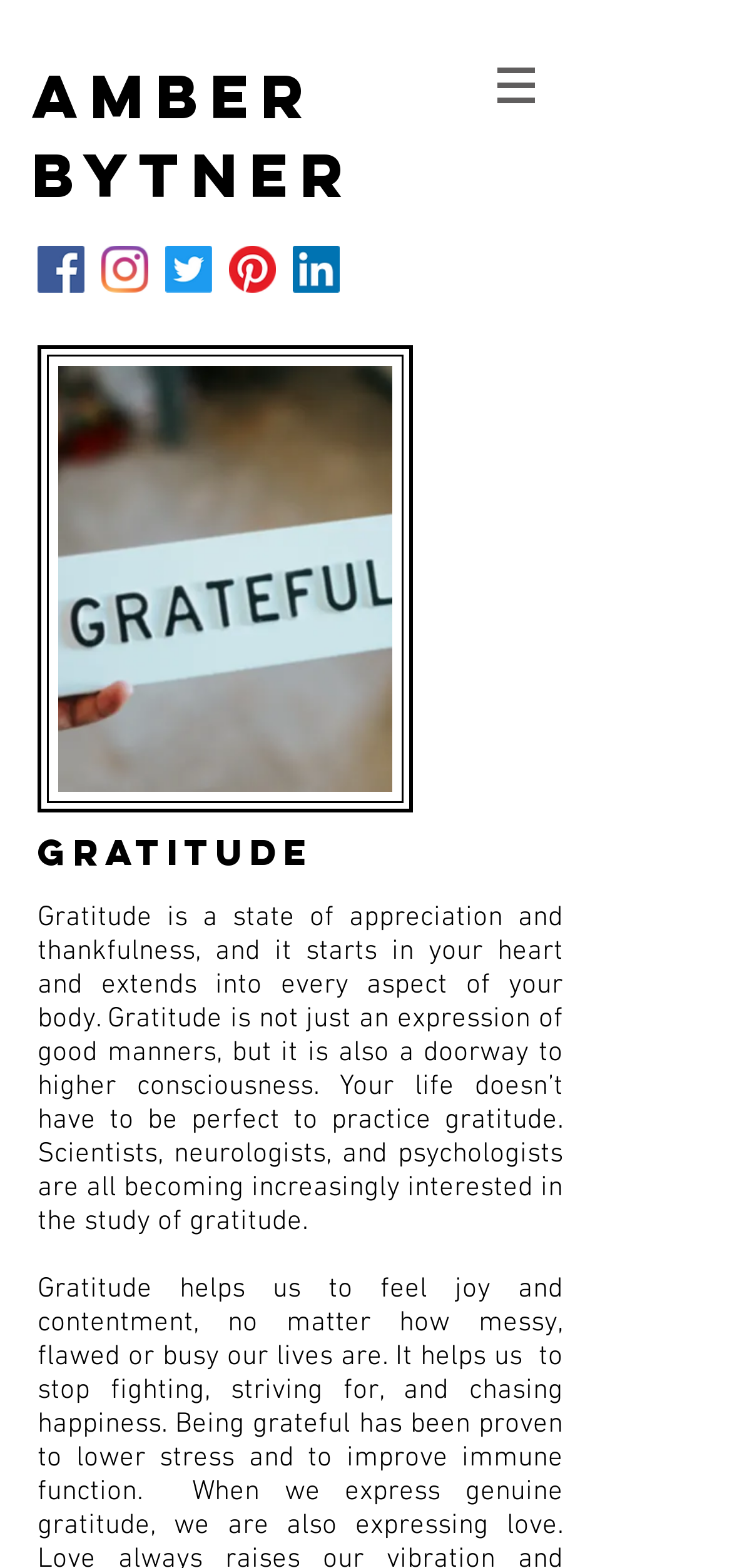Using the webpage screenshot, find the UI element described by aria-label="Facebook Social Icon". Provide the bounding box coordinates in the format (top-left x, top-left y, bottom-right x, bottom-right y), ensuring all values are floating point numbers between 0 and 1.

[0.051, 0.157, 0.115, 0.187]